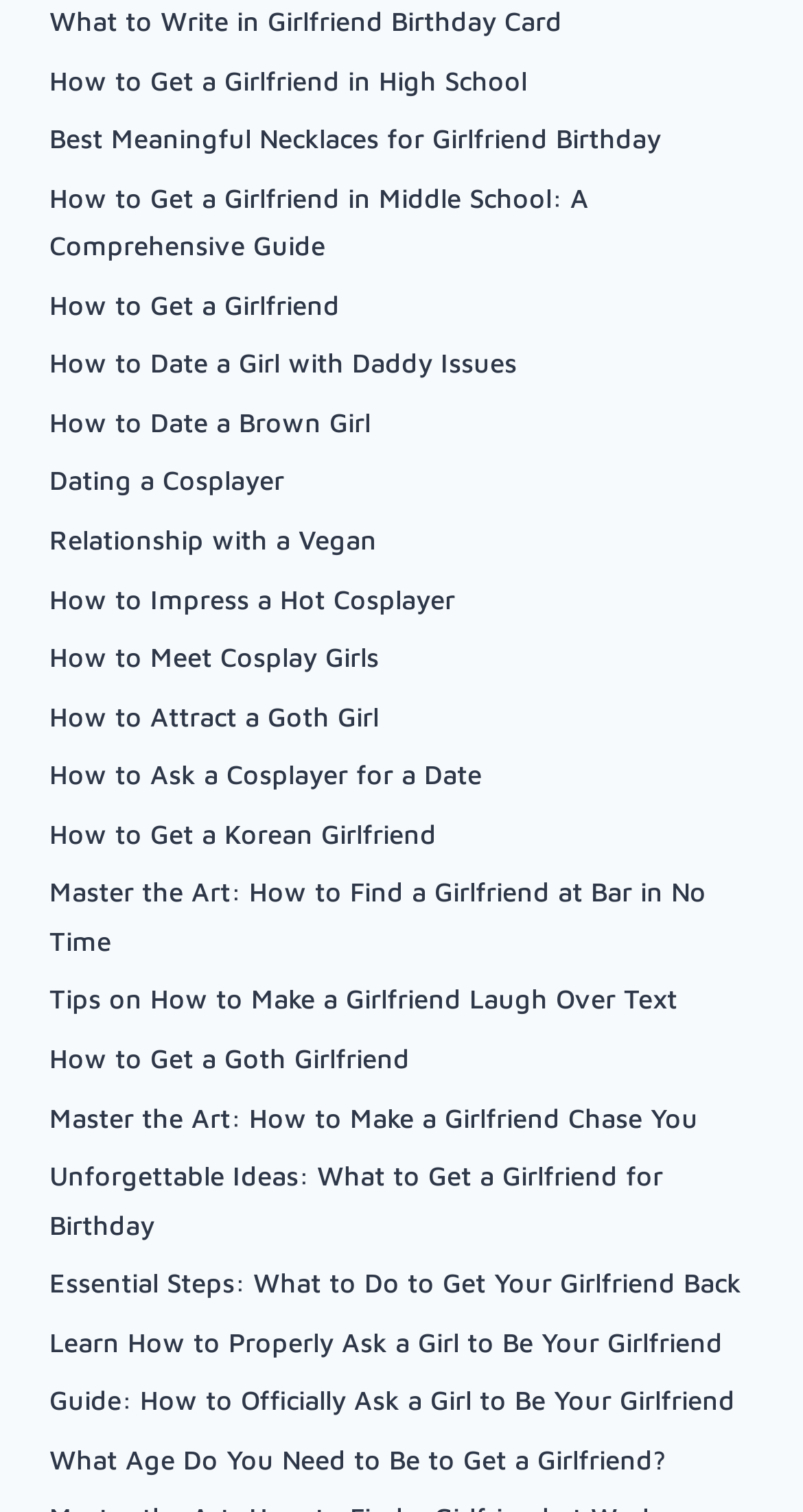Please look at the image and answer the question with a detailed explanation: Is the webpage focused on a specific age group?

Although there is a link about getting a girlfriend in high school and middle school, the webpage does not seem to be focused on a specific age group, as it provides general advice on relationships and dating.